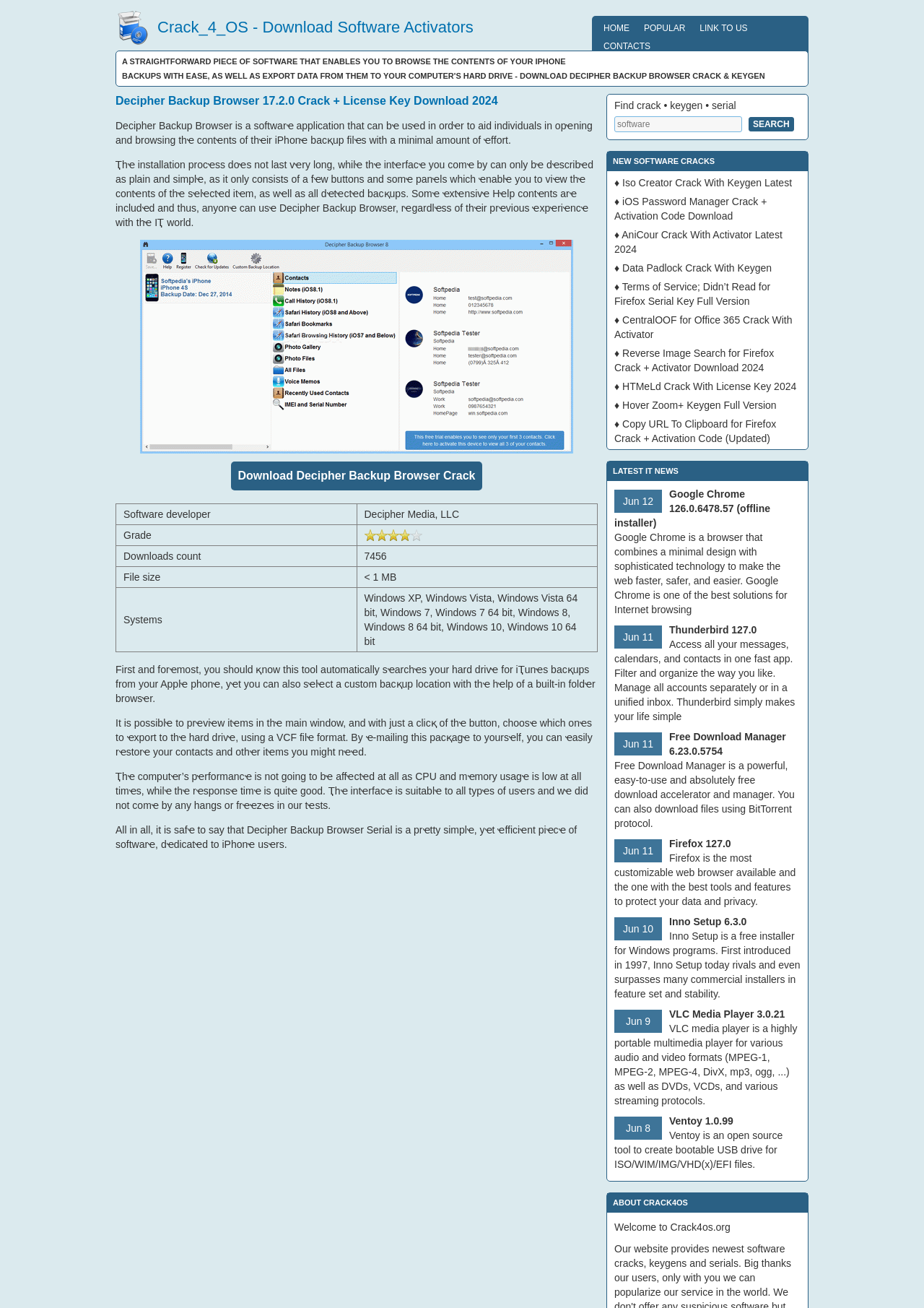Offer a thorough description of the webpage.

This webpage is about Decipher Backup Browser, a software application that allows users to browse and export data from iPhone backups. The page has a logo at the top left corner, followed by a heading that reads "Crack_4_OS - Download Software Activators". Below this, there are several links to different sections of the website, including "HOME", "POPULAR", "LINK TO US", and "CONTACTS".

The main content of the page is divided into several sections. The first section provides an overview of Decipher Backup Browser, describing it as a simple and efficient piece of software that can be used to open and browse iPhone backup files with minimal effort. There is also an image of the software's interface.

The next section provides more detailed information about the software, including its features and capabilities. This is presented in a table format, with columns for "Software developer", "Grade", "Downloads count", "File size", and "Systems". Below this, there are several paragraphs of text that describe how to use the software, including how to search for and select iPhone backups, preview items, and export data to the hard drive.

The page also includes a section with links to other software cracks, including Iso Creator, iOS Password Manager, and AniCour. There is also a section with the latest IT news, including updates on Google Chrome, Thunderbird, and Firefox.

At the bottom of the page, there is a section about Crack4os.org, with a heading that reads "ABOUT CRACK4OS" and a brief welcome message.